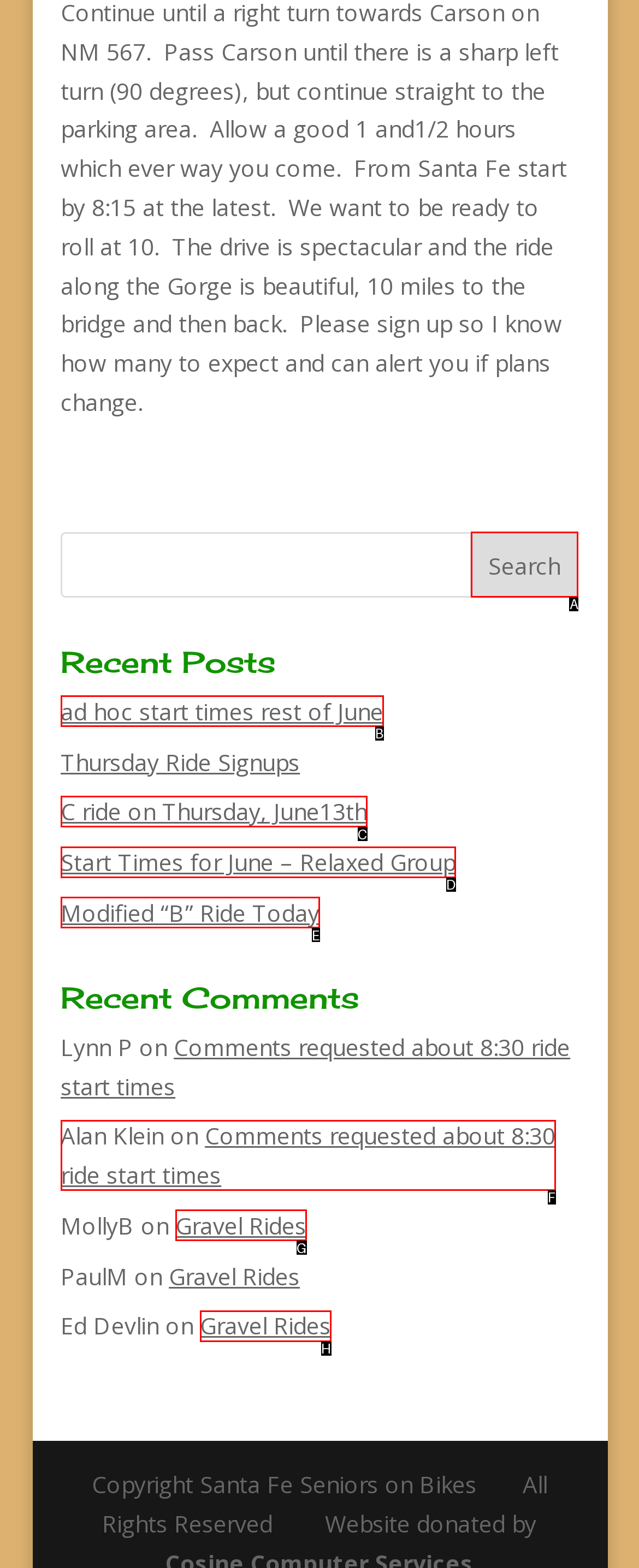Determine which option matches the element description: Gravel Rides
Reply with the letter of the appropriate option from the options provided.

G